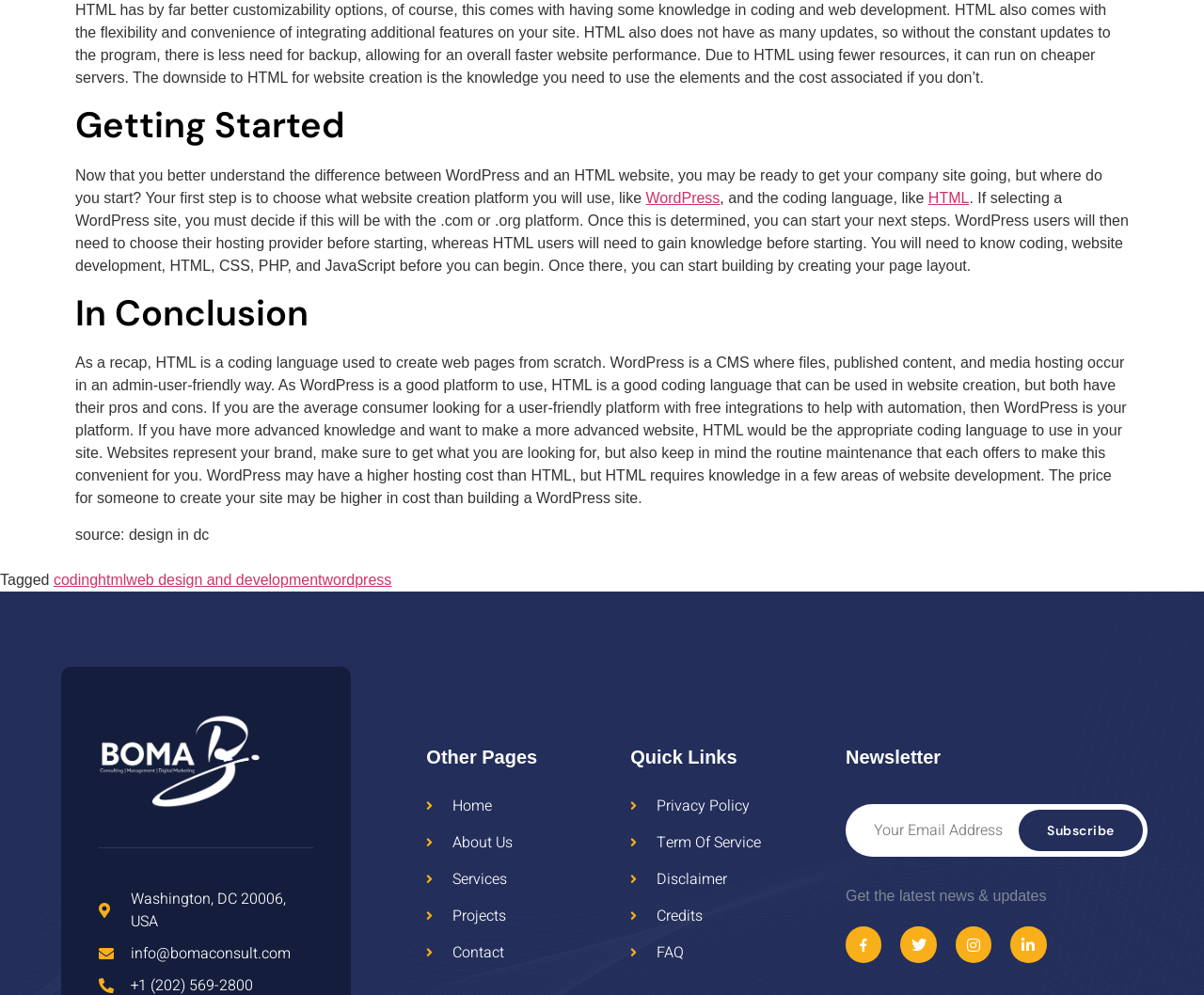What is the purpose of the 'Newsletter' section?
Provide a detailed answer to the question using information from the image.

The 'Newsletter' section of the webpage allows users to subscribe to receive the latest news and updates, as indicated by the text 'Get the latest news & updates'.